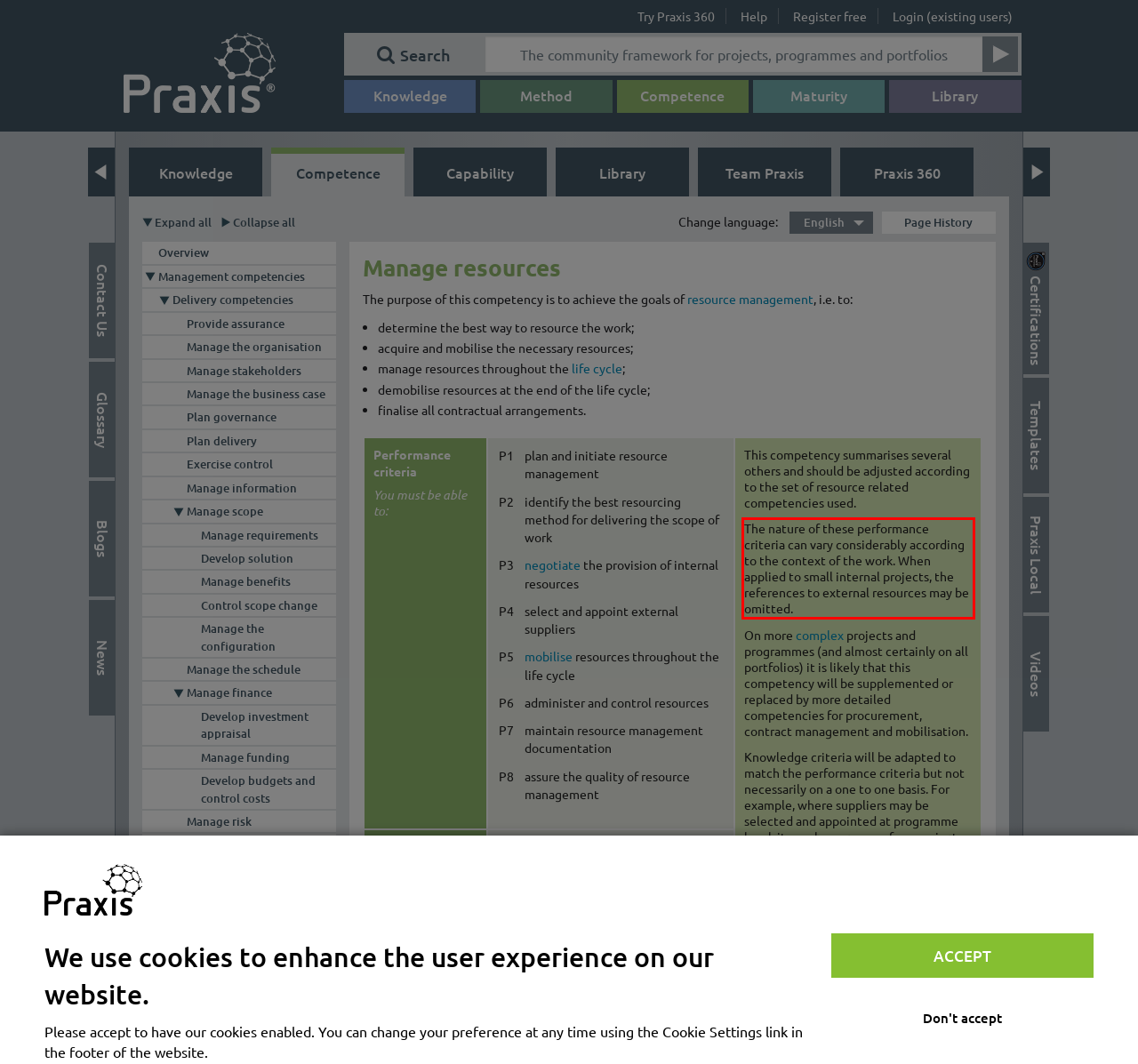You are provided with a screenshot of a webpage featuring a red rectangle bounding box. Extract the text content within this red bounding box using OCR.

The nature of these performance criteria can vary considerably according to the context of the work. When applied to small internal projects, the references to external resources may be omitted.